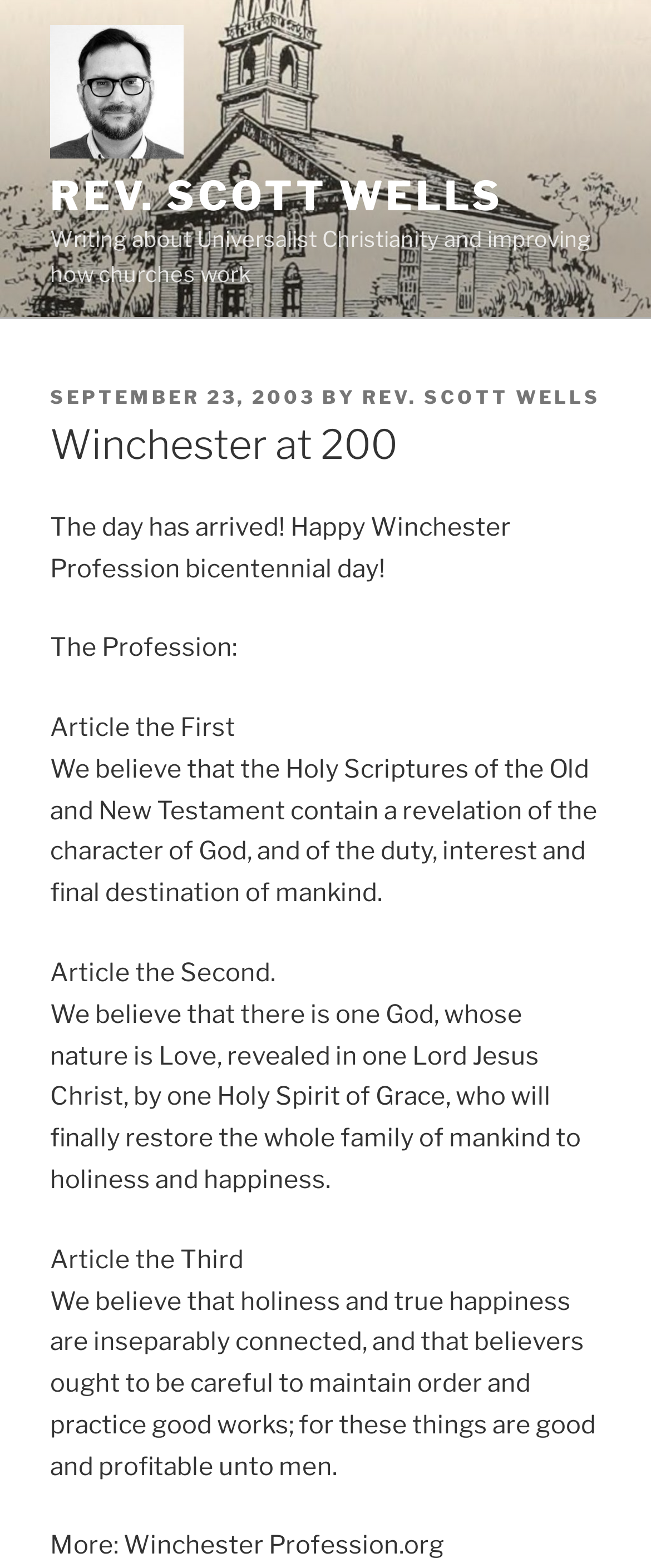What is the main topic of the article?
Based on the image, provide a one-word or brief-phrase response.

Universalist Christianity